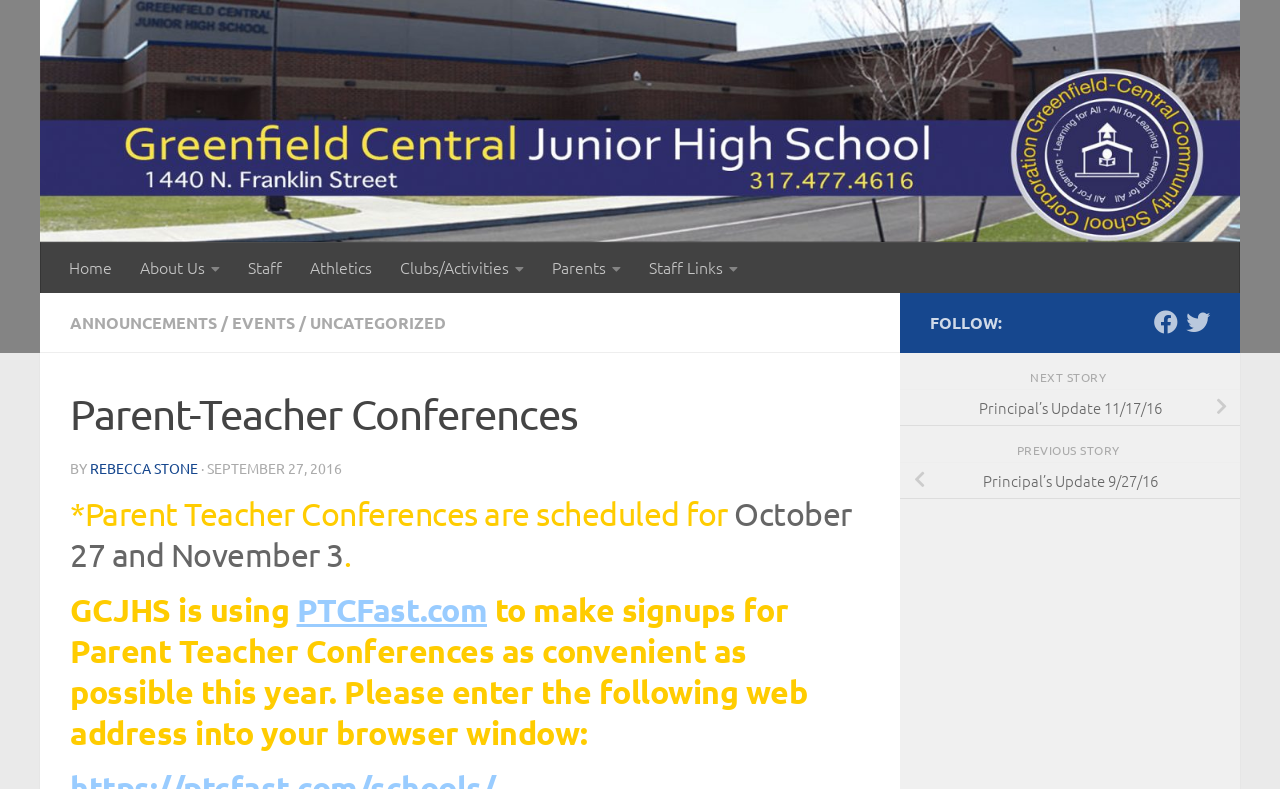Please provide a one-word or short phrase answer to the question:
What is the purpose of PTCFast.com?

Sign up for Parent Teacher Conferences